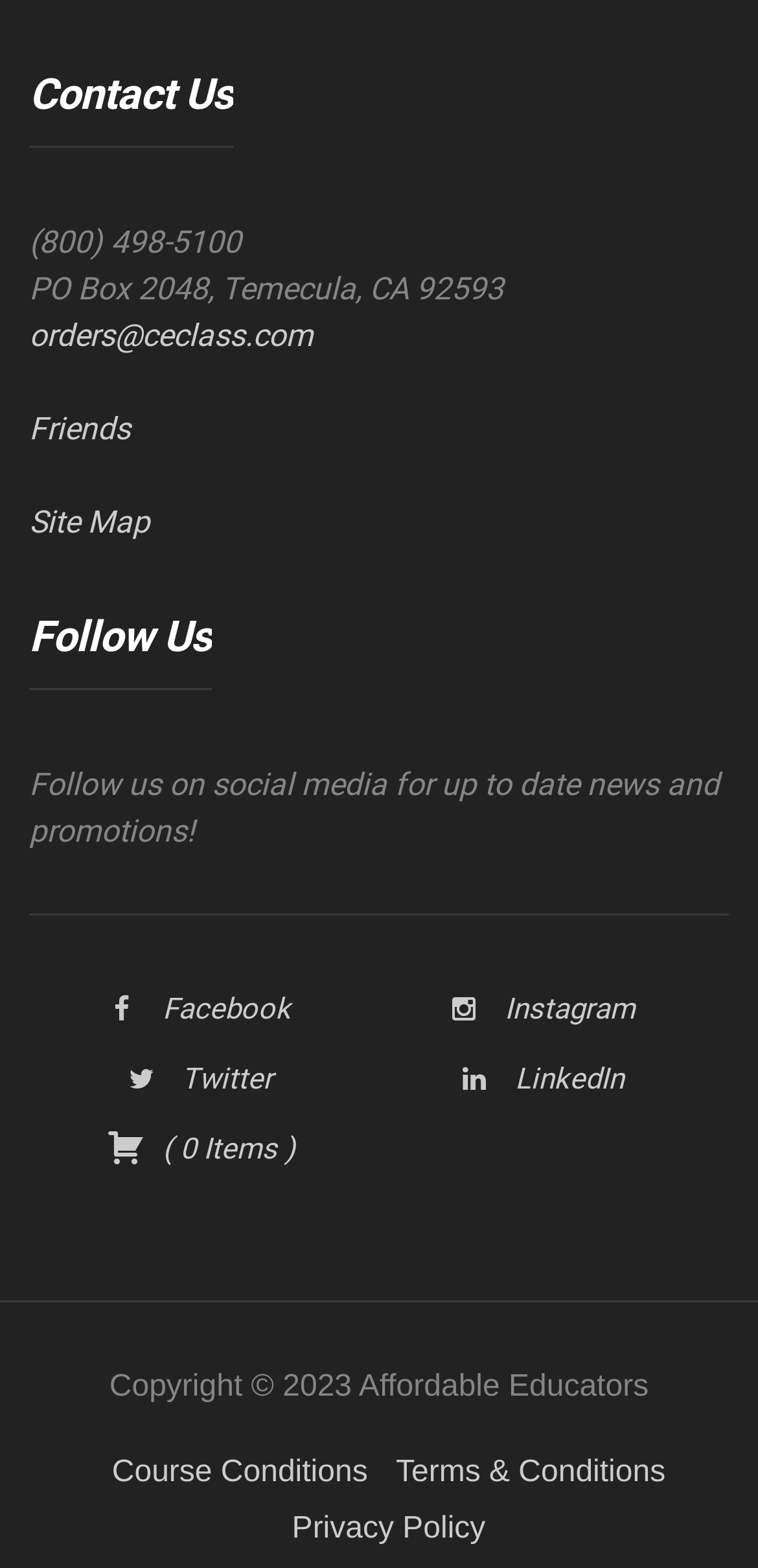What is the phone number to contact?
Using the details from the image, give an elaborate explanation to answer the question.

I found the phone number by looking at the 'Contact Us' section, where it is listed as '(800) 498-5100'.